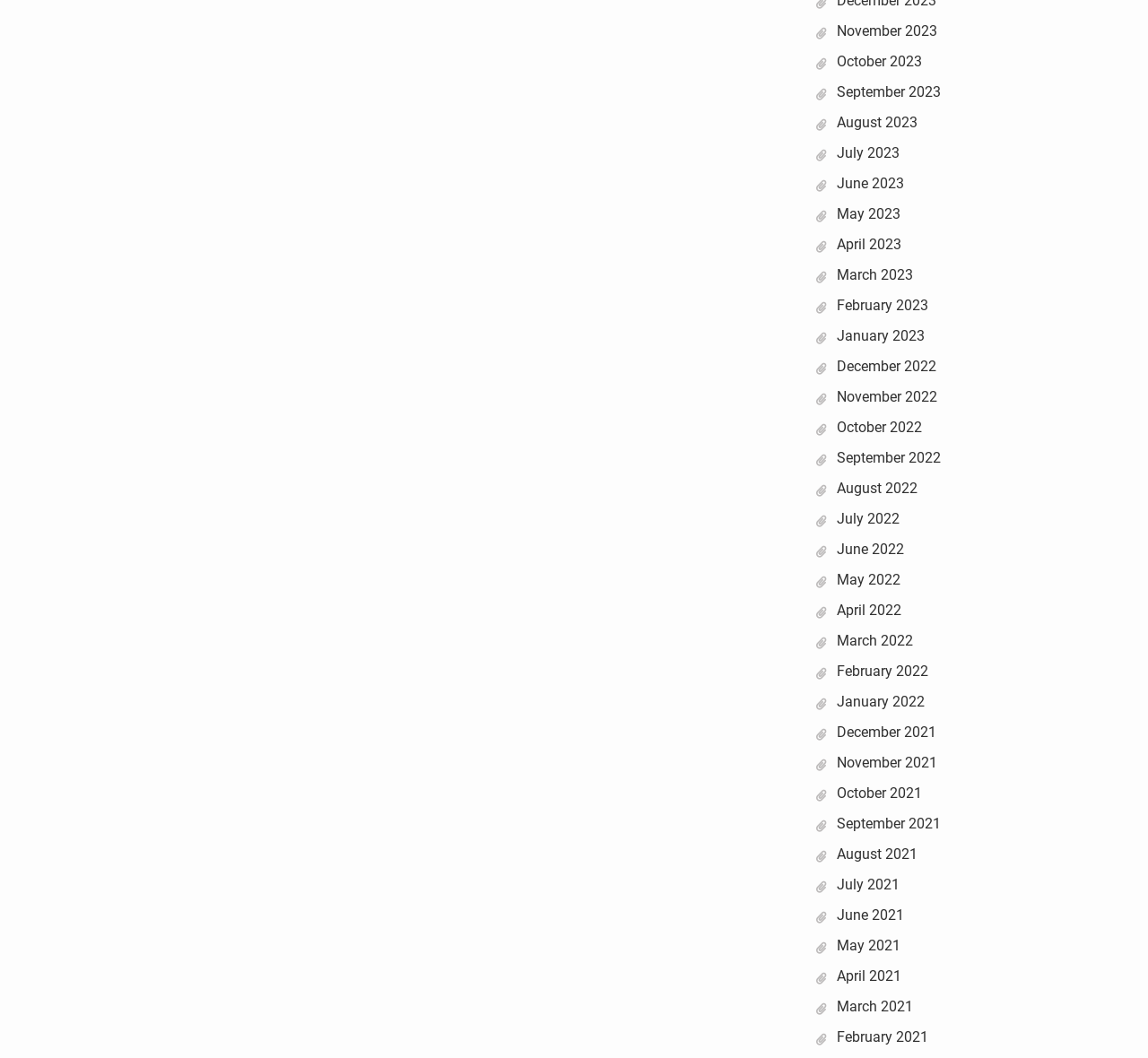Please identify the bounding box coordinates of where to click in order to follow the instruction: "View January 2021".

[0.729, 0.655, 0.806, 0.671]